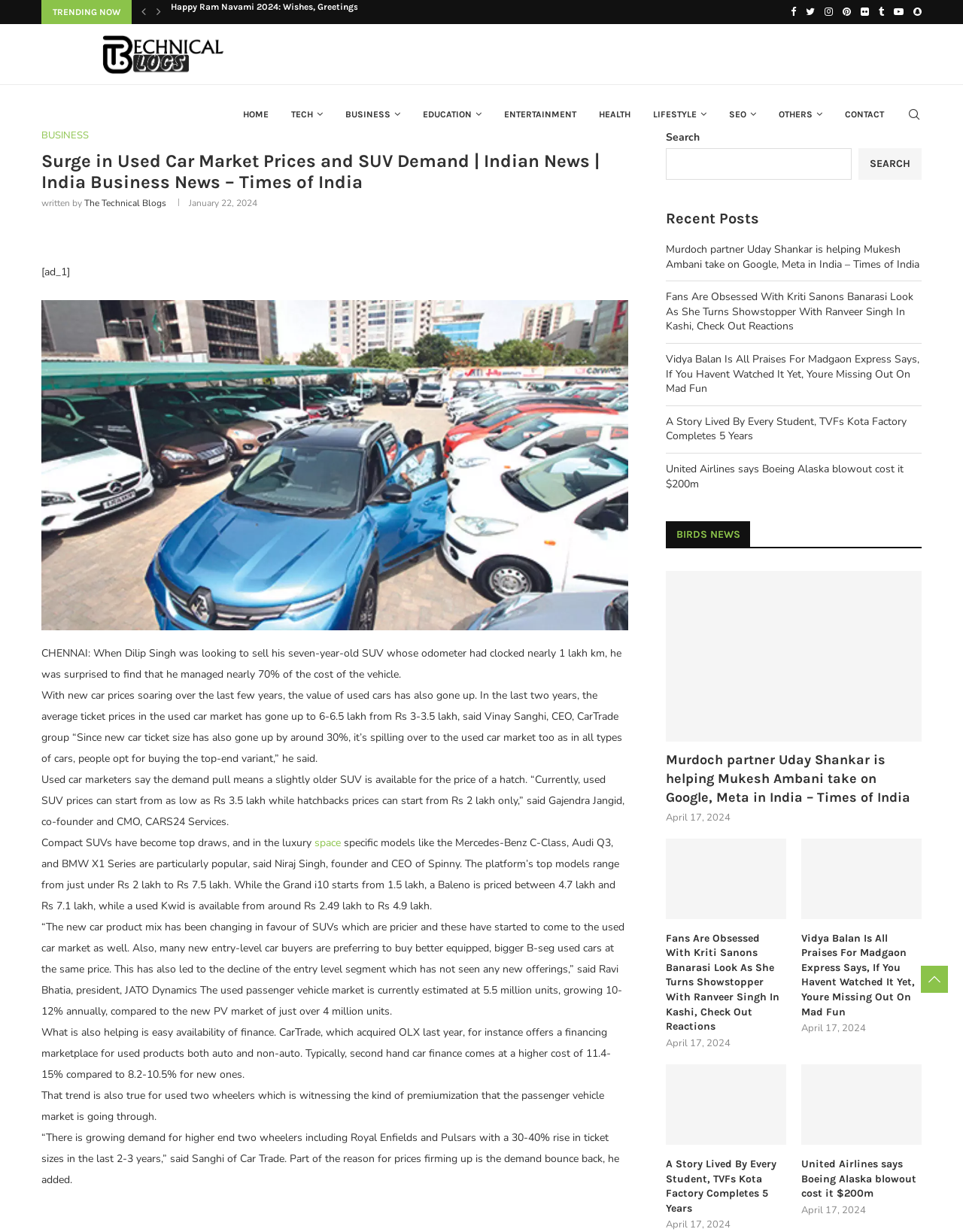Locate the bounding box of the UI element described in the following text: "view case study".

None